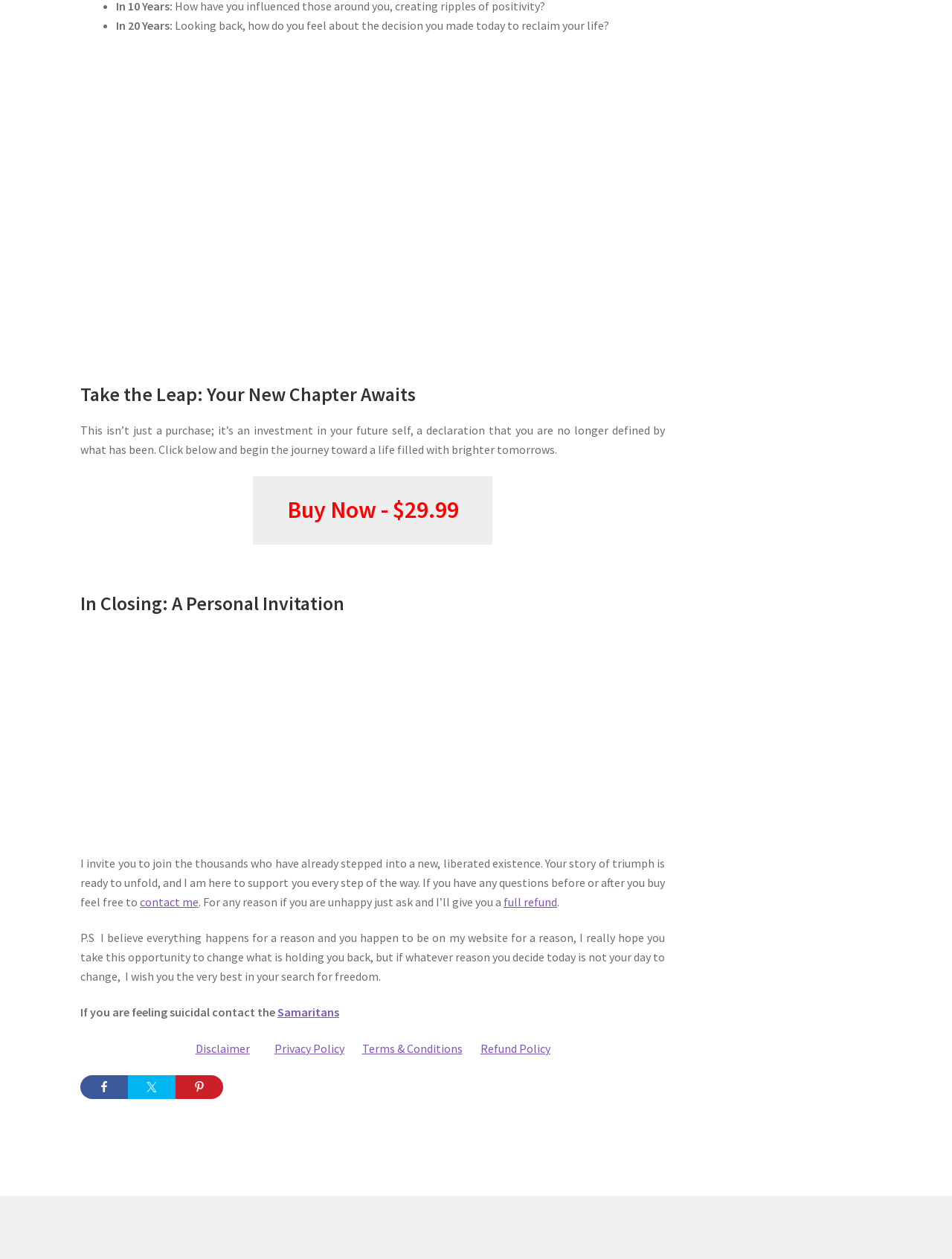Provide a short answer to the following question with just one word or phrase: What is the refund policy?

Full refund